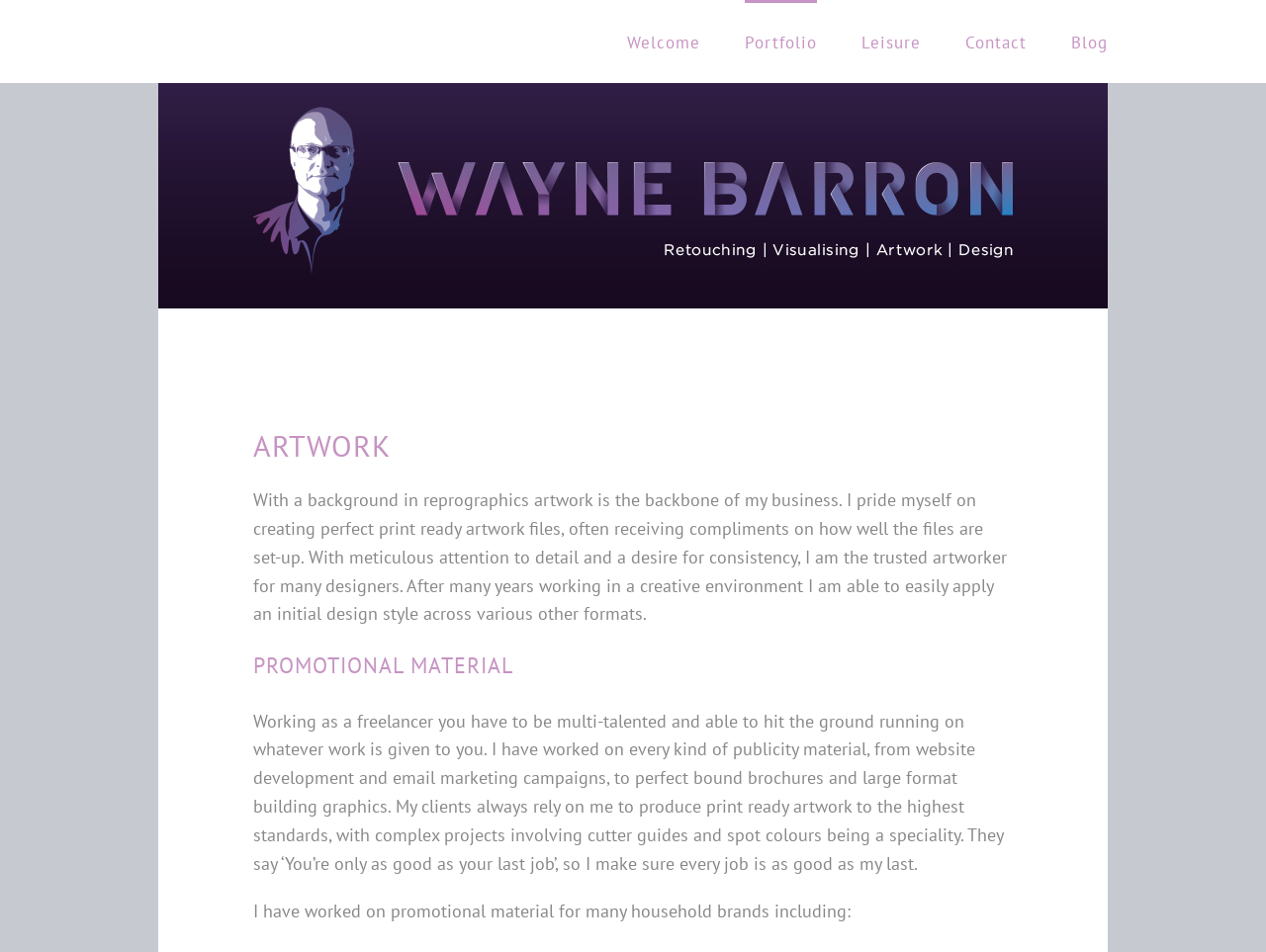Refer to the image and provide an in-depth answer to the question:
What kind of clients does Wayne Barron work with?

Based on the webpage, Wayne Barron is the trusted artworker for many designers, who rely on him to produce print-ready artwork to the highest standards.